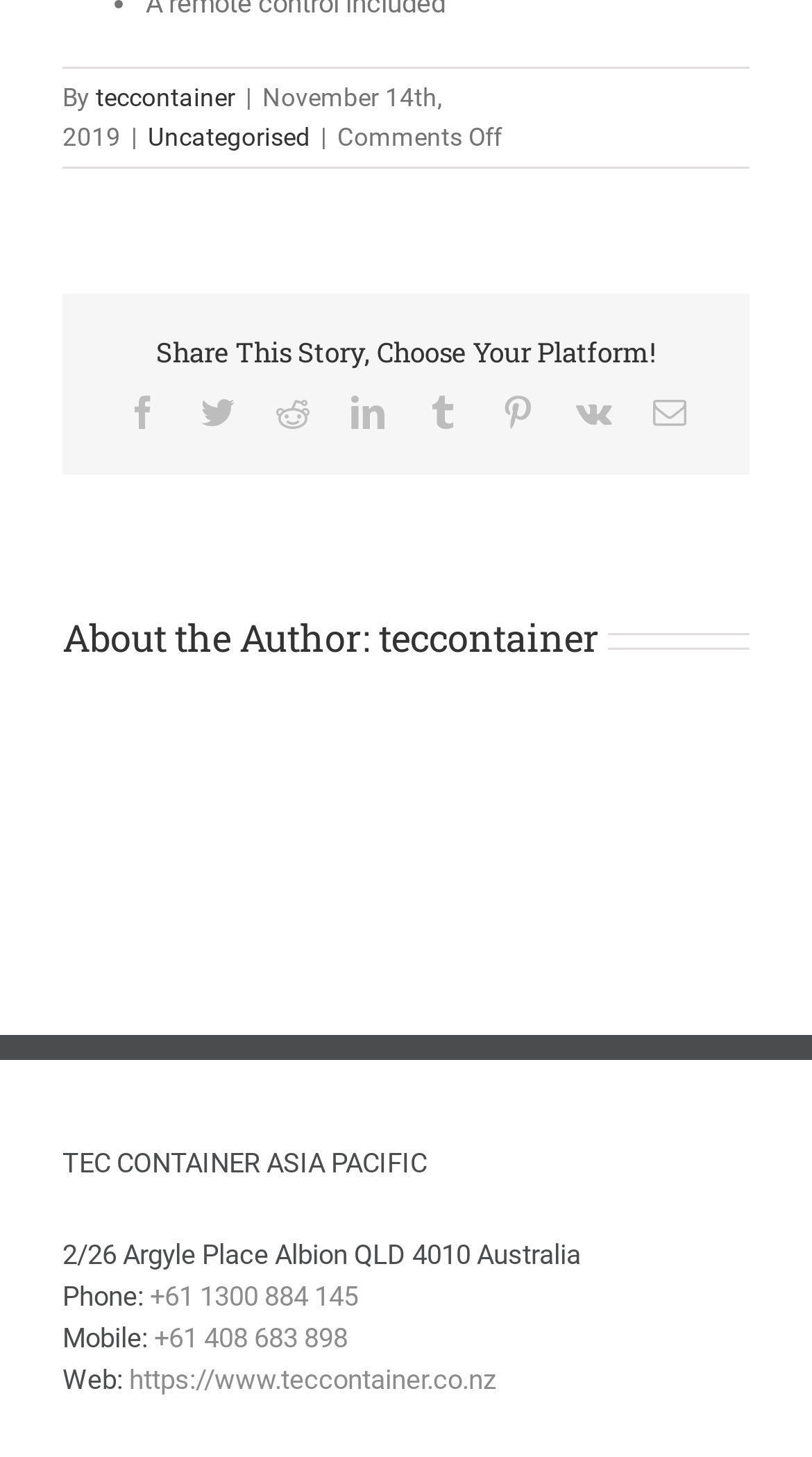Determine the bounding box coordinates of the clickable area required to perform the following instruction: "Click on Facebook". The coordinates should be represented as four float numbers between 0 and 1: [left, top, right, bottom].

[0.155, 0.272, 0.196, 0.295]